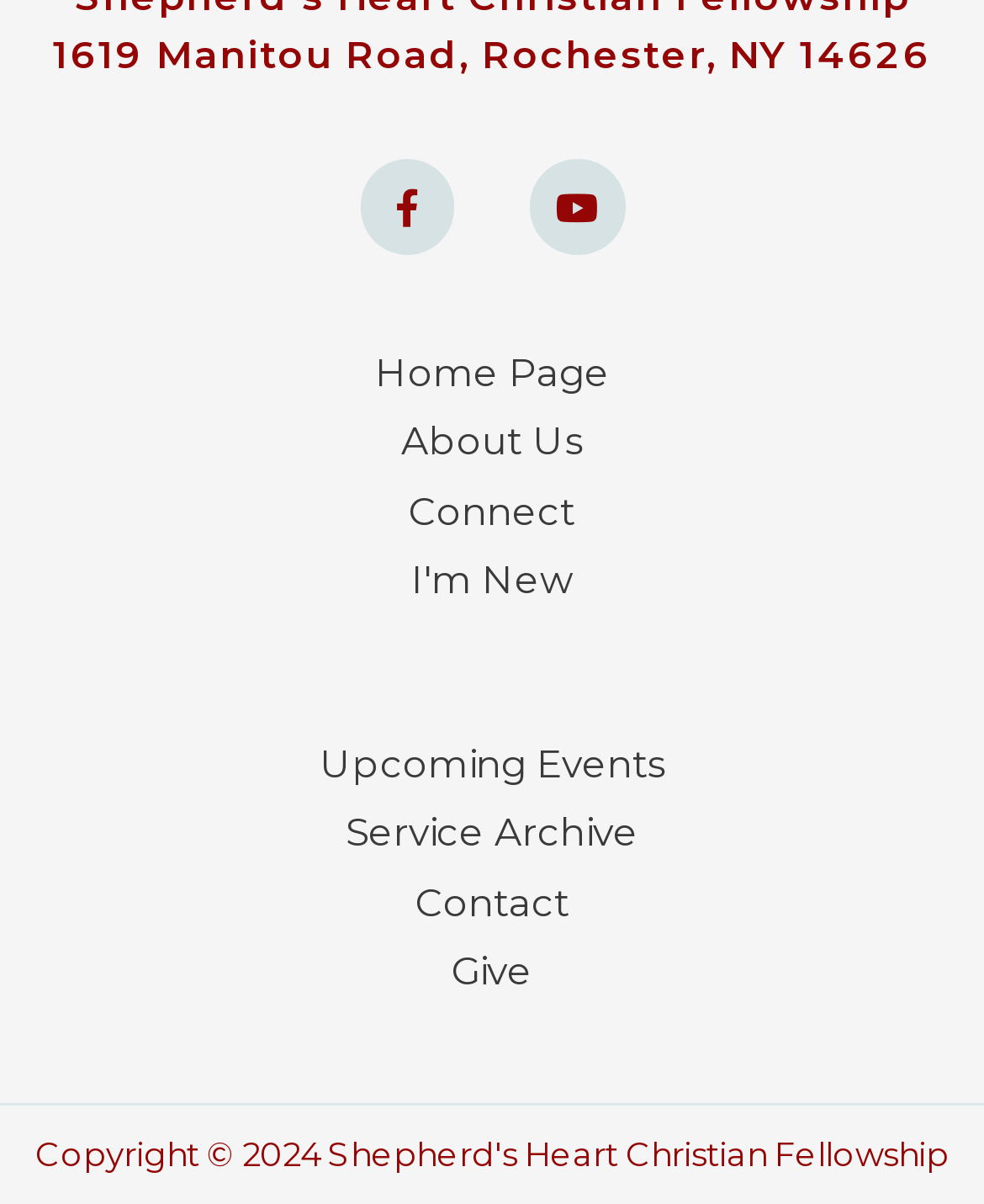Using the provided element description: "Service Archive", determine the bounding box coordinates of the corresponding UI element in the screenshot.

[0.051, 0.67, 0.949, 0.717]